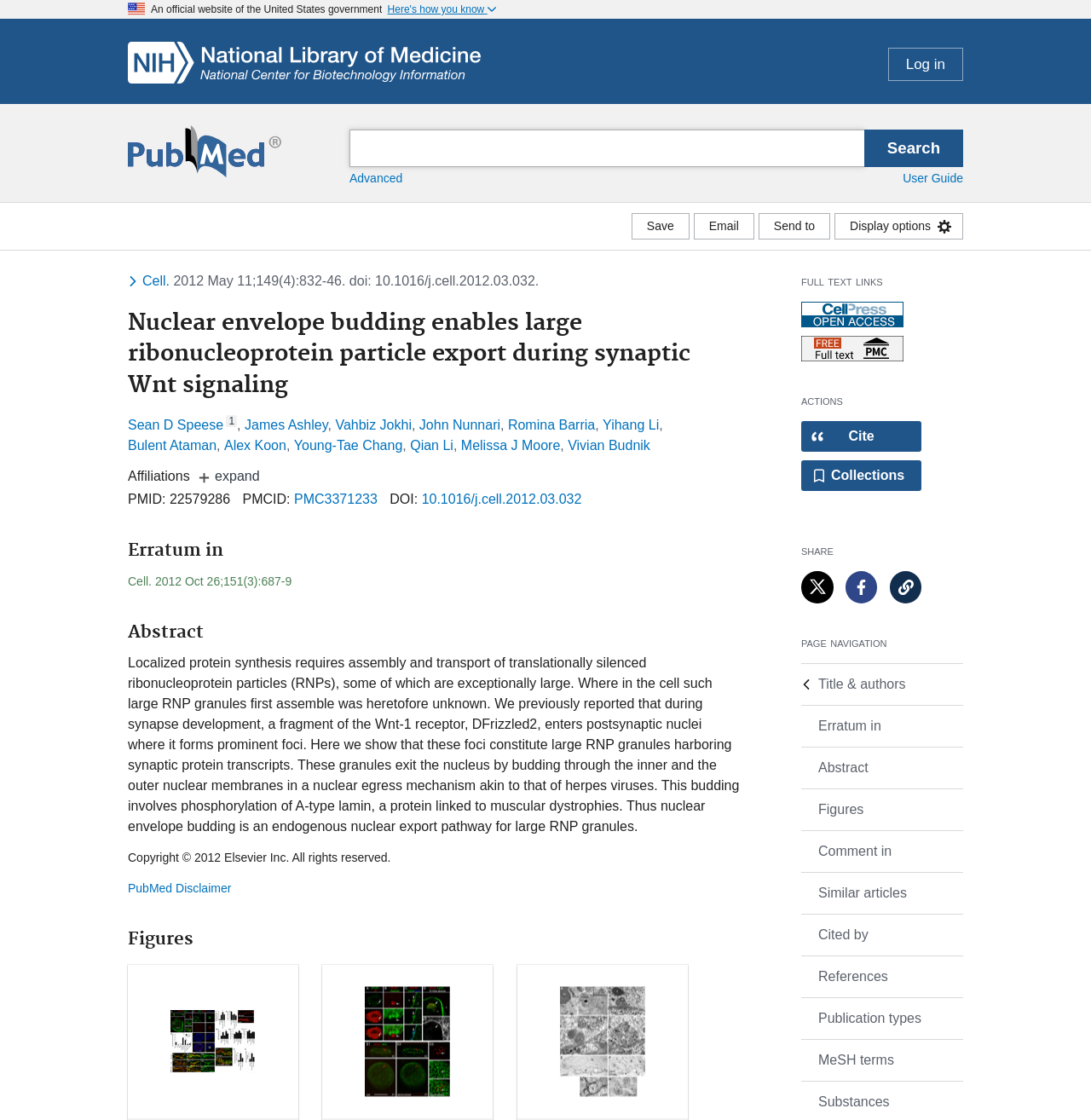How many authors are listed?
Kindly answer the question with as much detail as you can.

The authors are listed below the title of the article, and there are 11 authors listed, including Sean D Speese, James Ashley, Vahbiz Jokhi, and others.